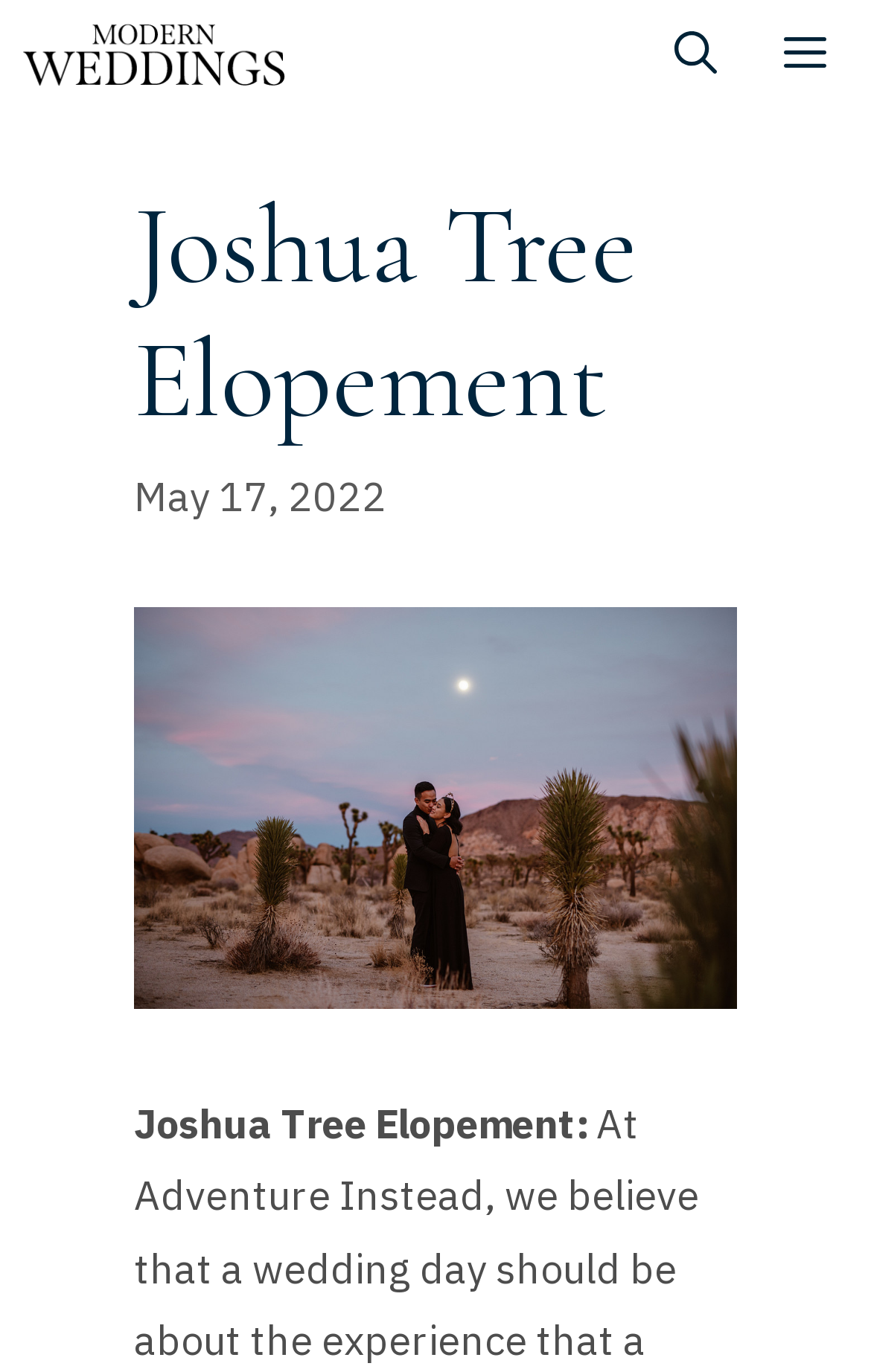Detail the various sections and features of the webpage.

The webpage appears to be about a Joshua Tree Elopement, with a focus on modern weddings. At the top left, there is a link to "Modern Weddings" accompanied by an image with the same name. To the right of this link, there is a button labeled "Menu" that, when expanded, controls a mobile menu. Further to the right, there is a link to "Open Search Bar".

Below these top-level elements, there is a header section that spans most of the width of the page. Within this section, there is a heading that reads "Joshua Tree Elopement" and a time element that displays the date "May 17, 2022". Below the heading, there is a static text element that reads "Joshua Tree Elopement:".